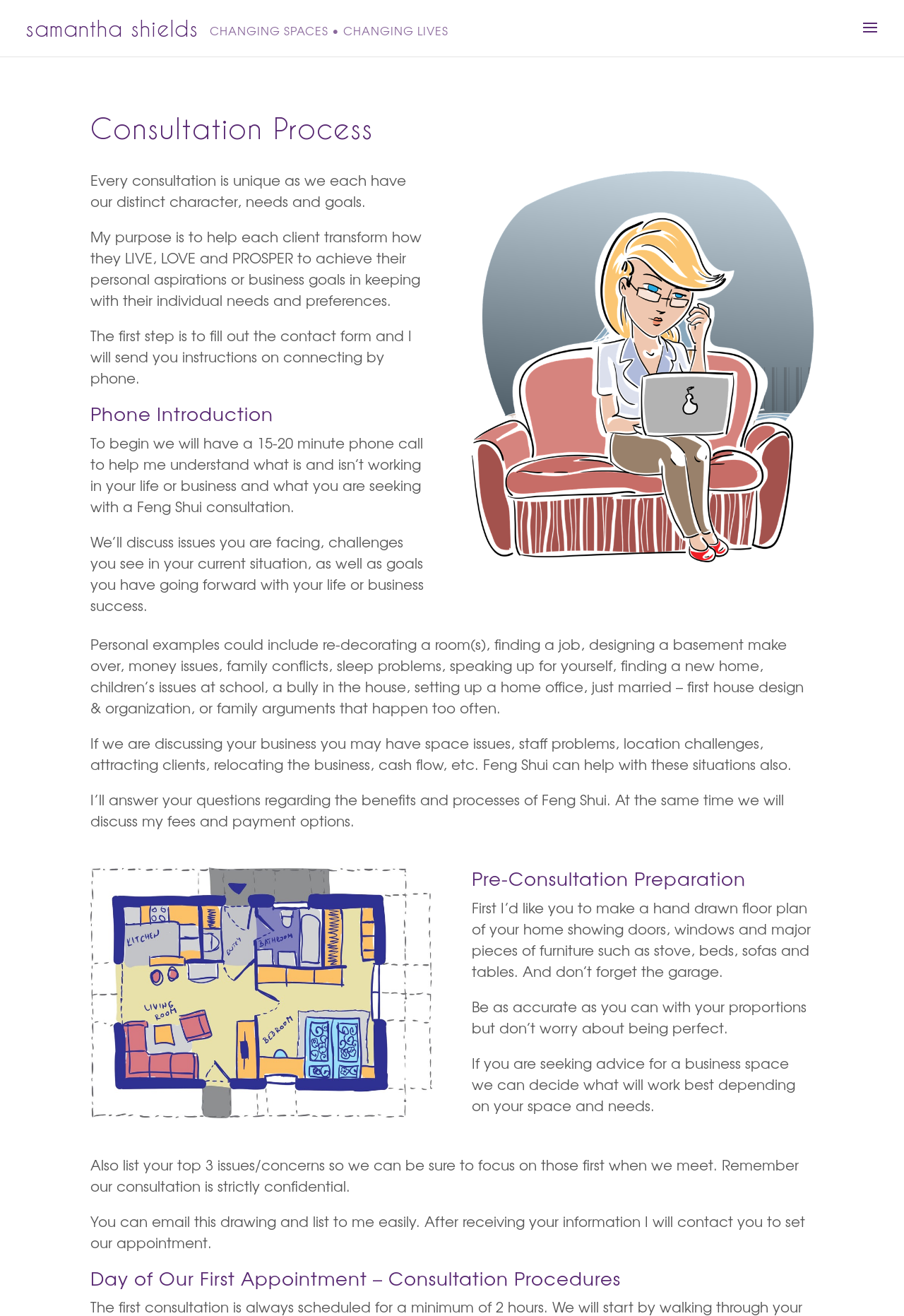Provide a short answer to the following question with just one word or phrase: What is the purpose of the consultation process?

To help clients transform their lives